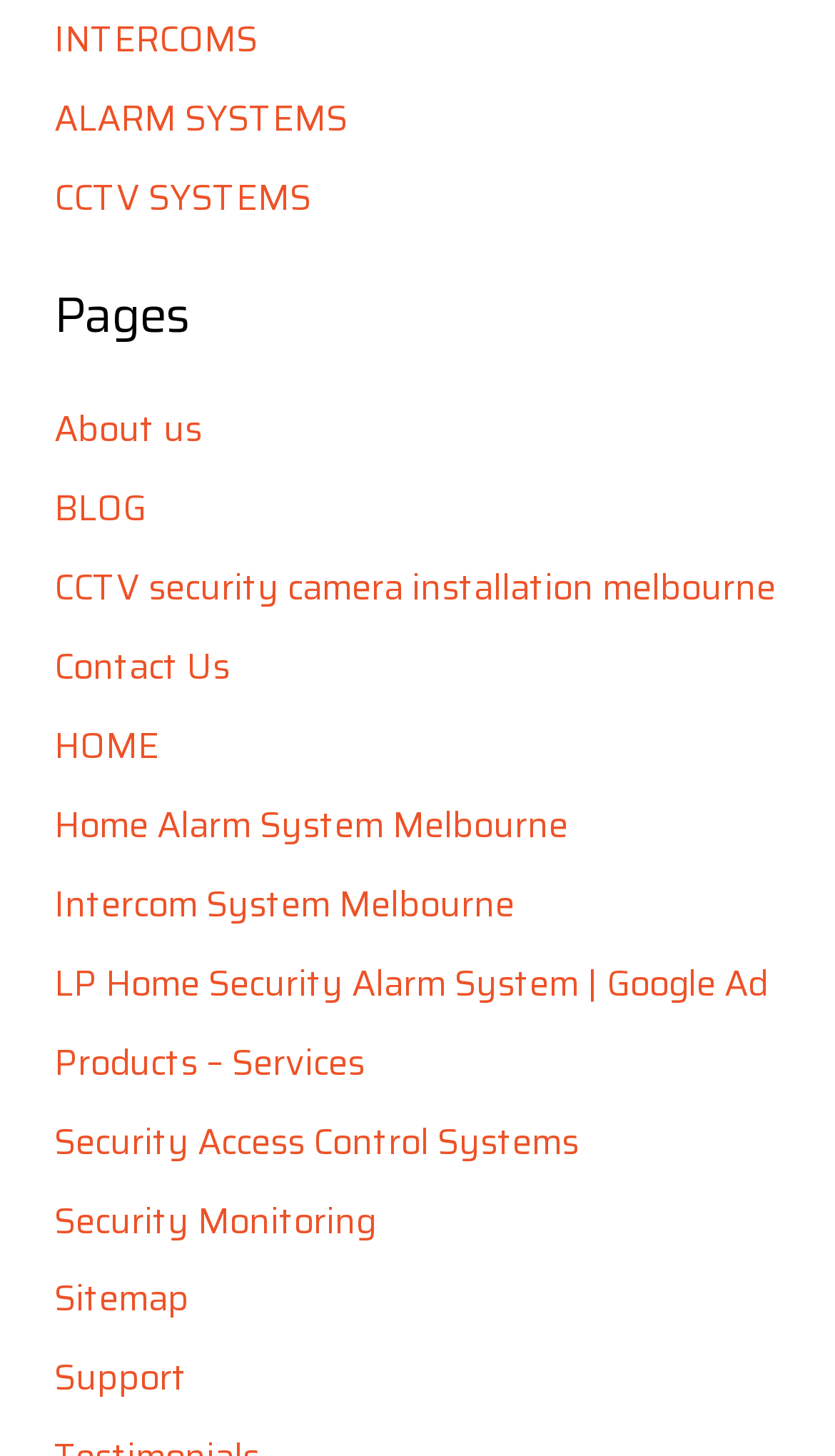Provide a brief response in the form of a single word or phrase:
How many main categories are on the top of the webpage?

3